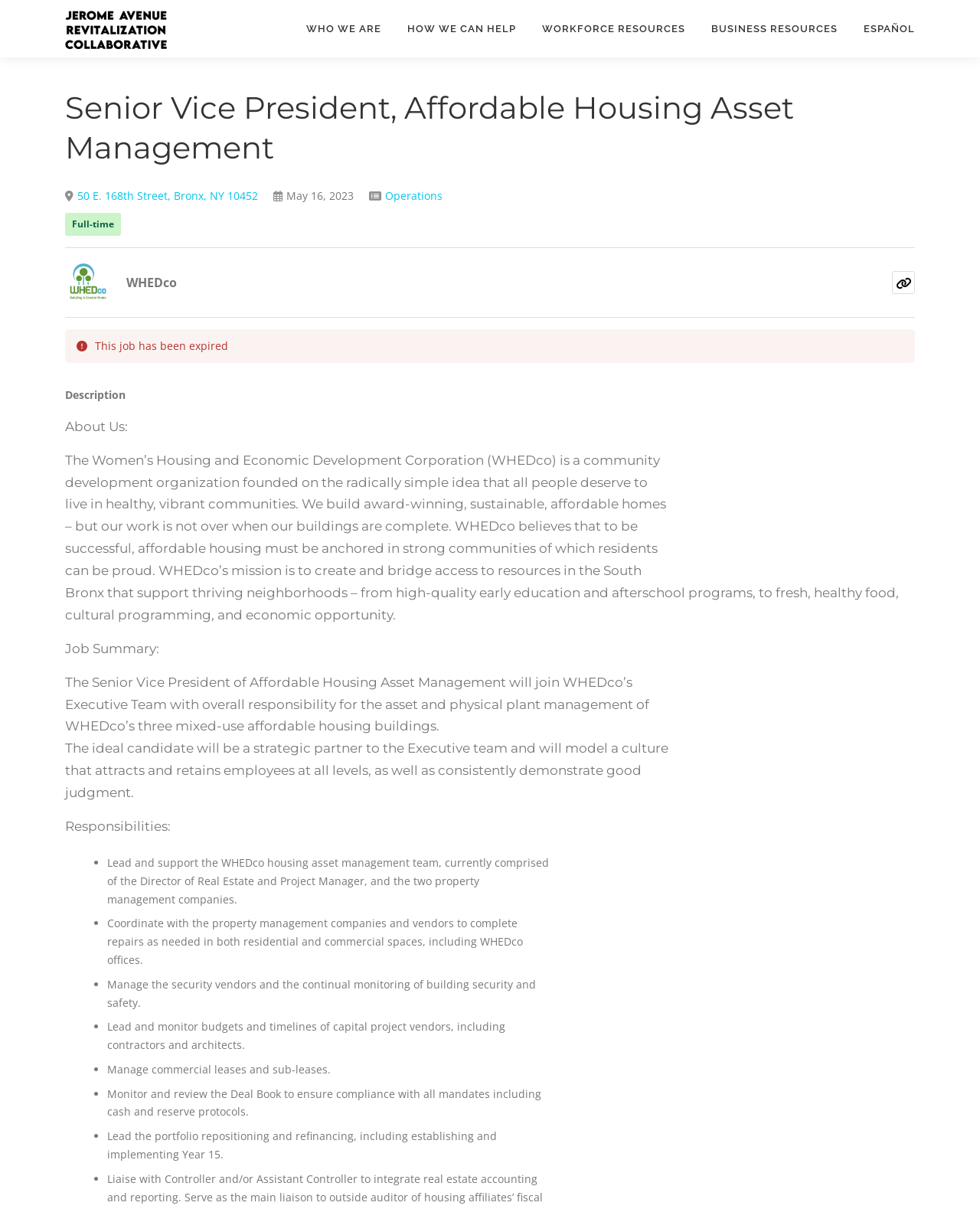Please specify the bounding box coordinates of the area that should be clicked to accomplish the following instruction: "View Job Listings". The coordinates should consist of four float numbers between 0 and 1, i.e., [left, top, right, bottom].

[0.541, 0.047, 0.688, 0.075]